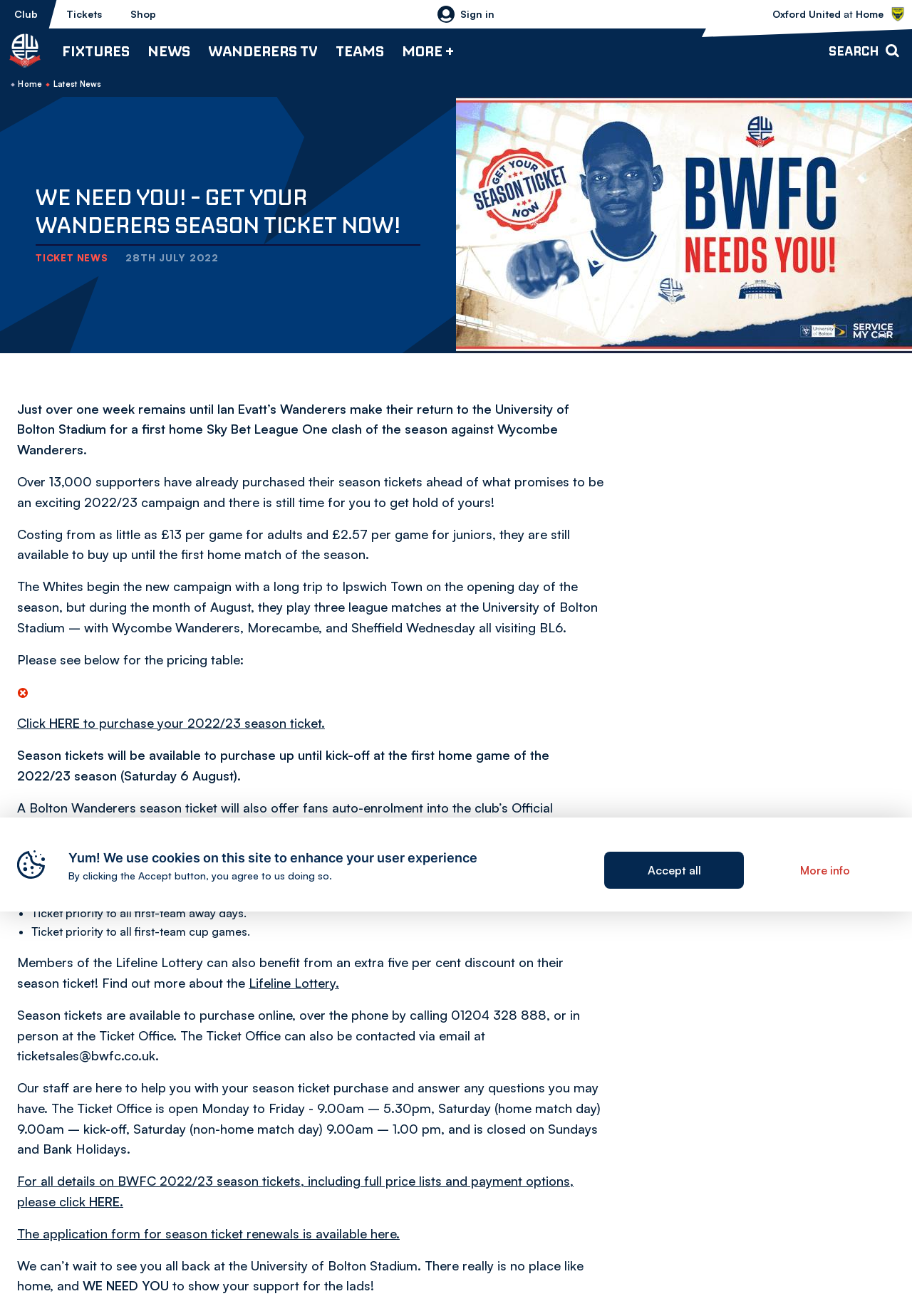What type of tickets can be purchased on this website?
Please give a detailed answer to the question using the information shown in the image.

I found a link 'WE NEED YOU! - Get your Wanderers Season Ticket now!' which implies that season tickets can be purchased on this website.